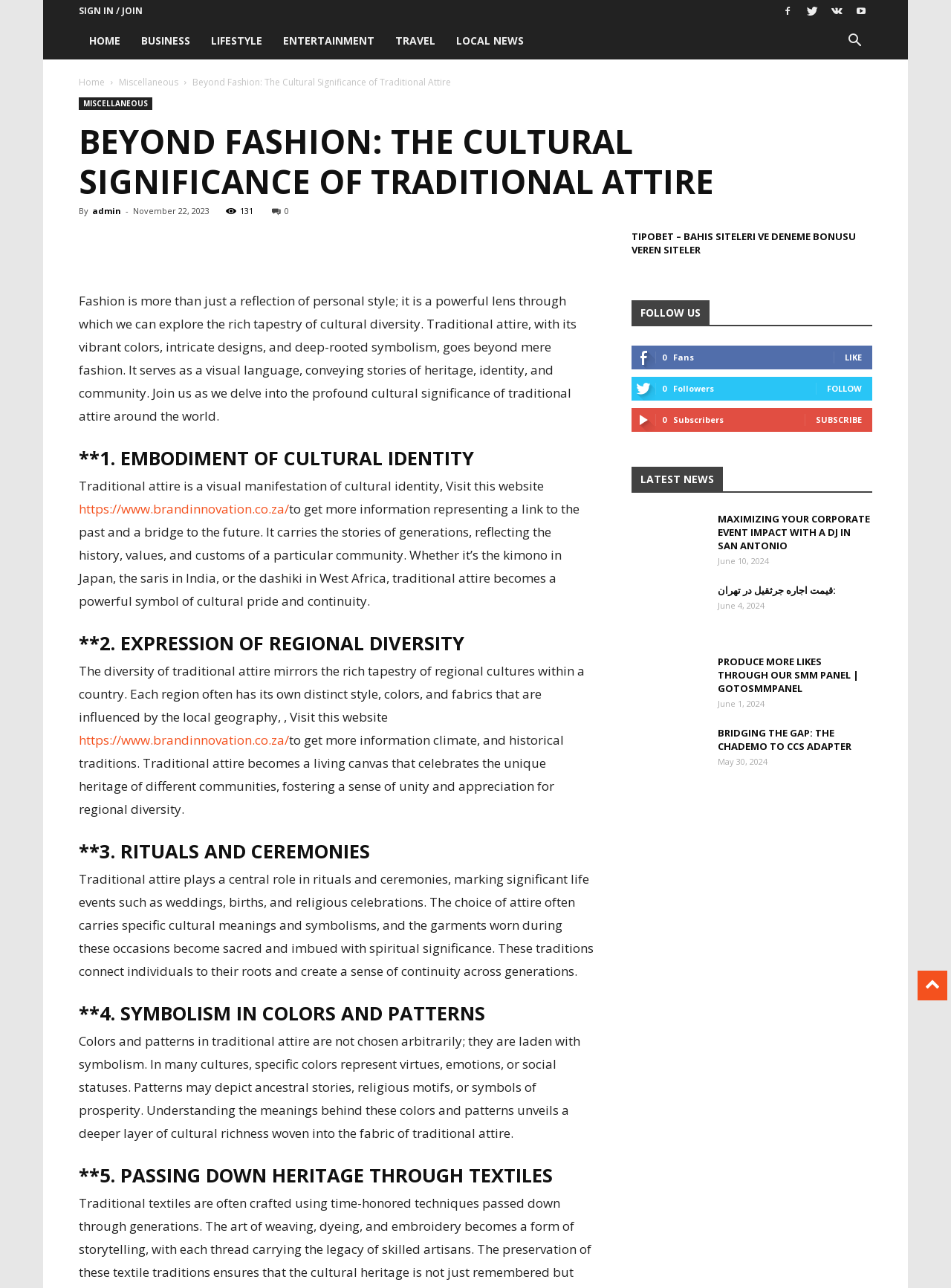Locate the bounding box of the UI element described by: "Sign in / Join" in the given webpage screenshot.

[0.083, 0.003, 0.15, 0.013]